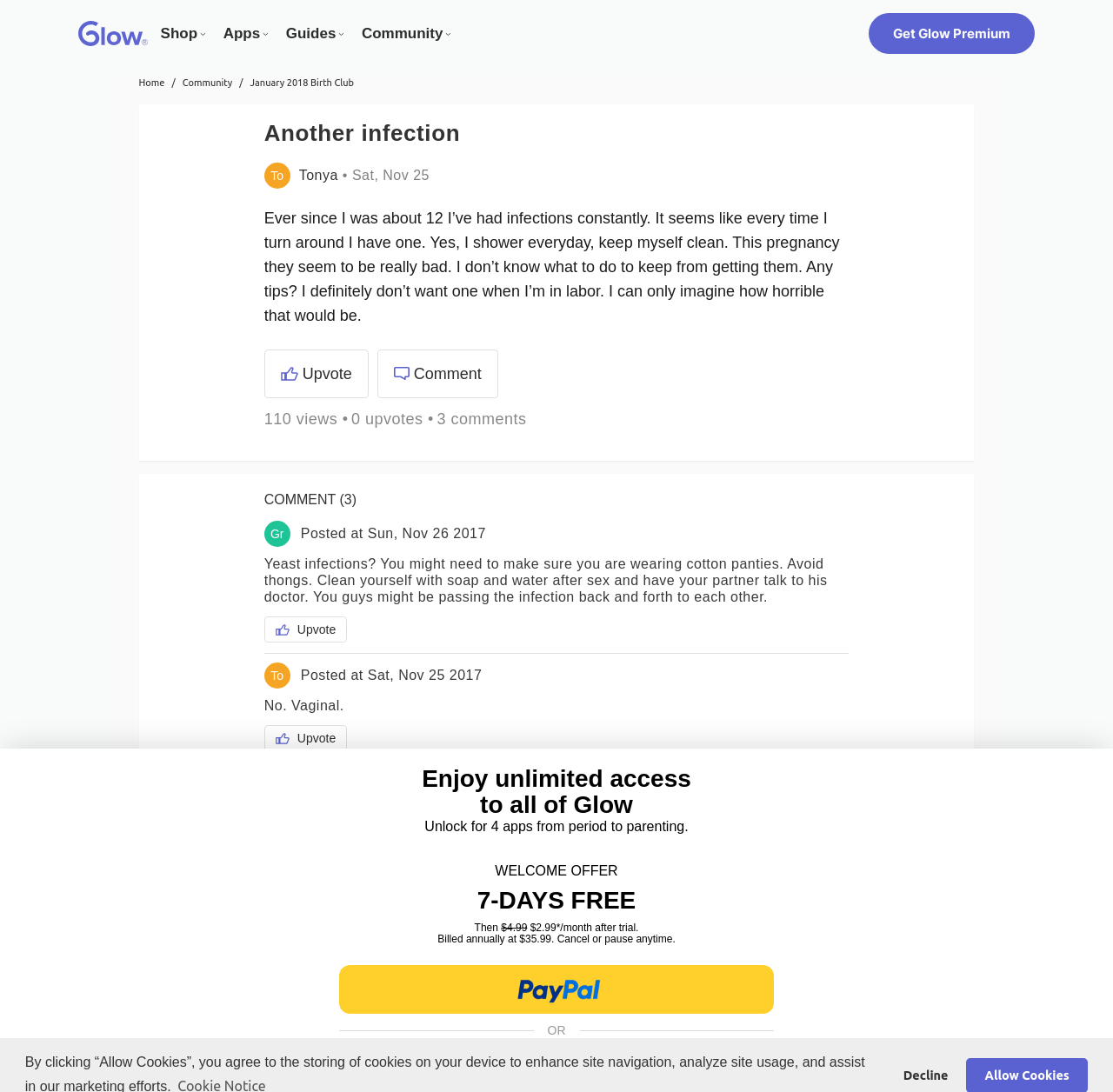Could you specify the bounding box coordinates for the clickable section to complete the following instruction: "Load more comments"?

[0.237, 0.762, 0.763, 0.801]